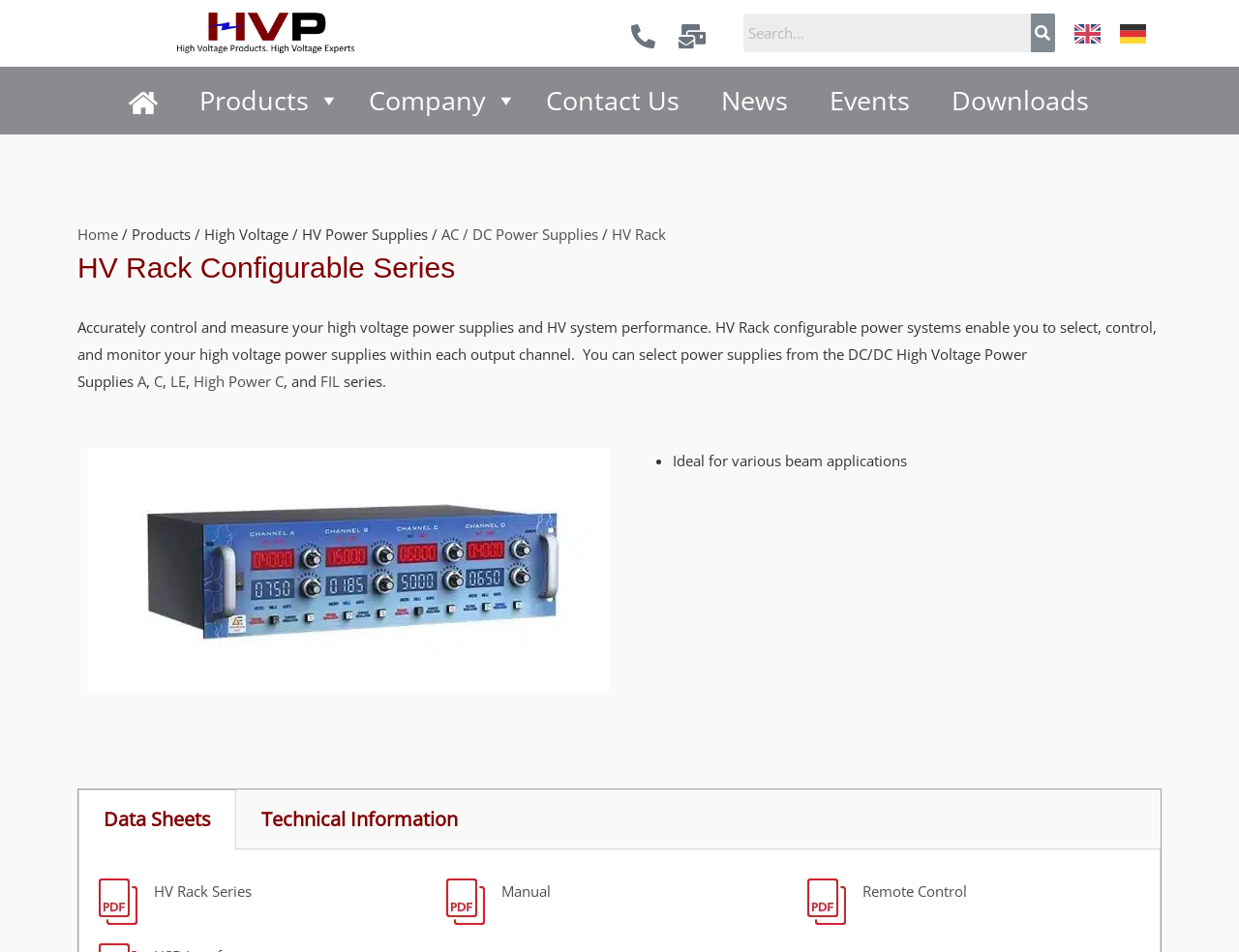Explain in detail what is displayed on the webpage.

The webpage is about HV Rack Configurable Series, a high voltage power supply system. At the top, there are several links and a search bar with a button. Below the search bar, there are multiple links and images, including a logo and some icons. 

On the left side, there is a menu with buttons labeled "Products", "Company", and others. On the right side, there are links to "Contact Us", "News", "Events", and "Downloads". 

The main content of the page is divided into sections. The first section has a heading "HV Rack Configurable Series" and a paragraph describing the product. The paragraph mentions that the system enables users to select, control, and monitor high voltage power supplies within each output channel. 

Below the paragraph, there are links to different types of power supplies, including "A", "C", "LE", "High Power C", and "FIL" series. 

Further down, there is a list with a bullet point "•" and a description "Ideal for various beam applications". 

The page also has a tab list with two tabs: "Data Sheets" and "Technical Information". The "Data Sheets" tab is selected by default, and the "Technical Information" tab has a table with three columns labeled "HV Rack Series", "Manual", and "Remote Control". Each column has a link and an image.